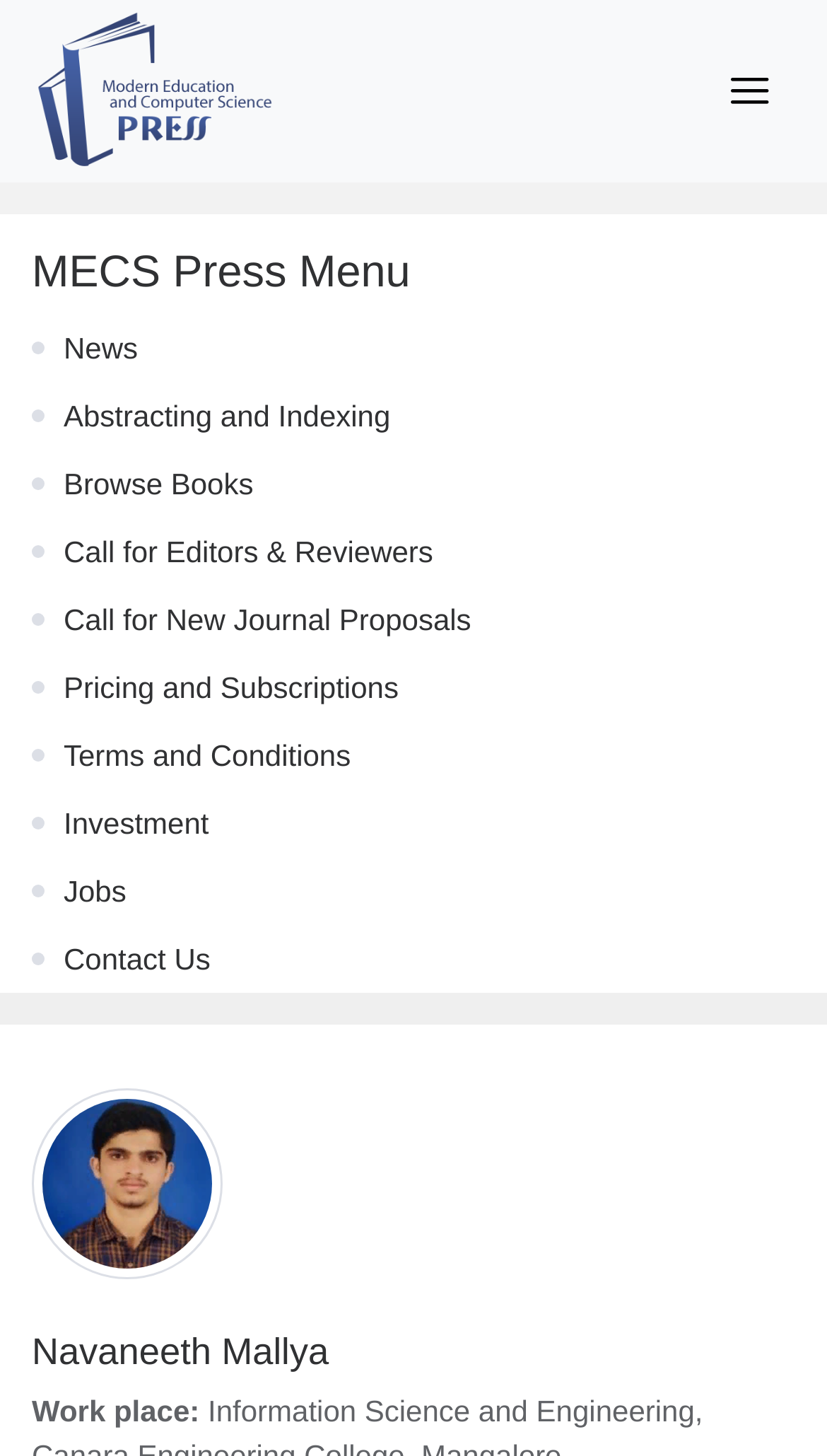Give a one-word or short phrase answer to the question: 
How many links are there in the menu?

9